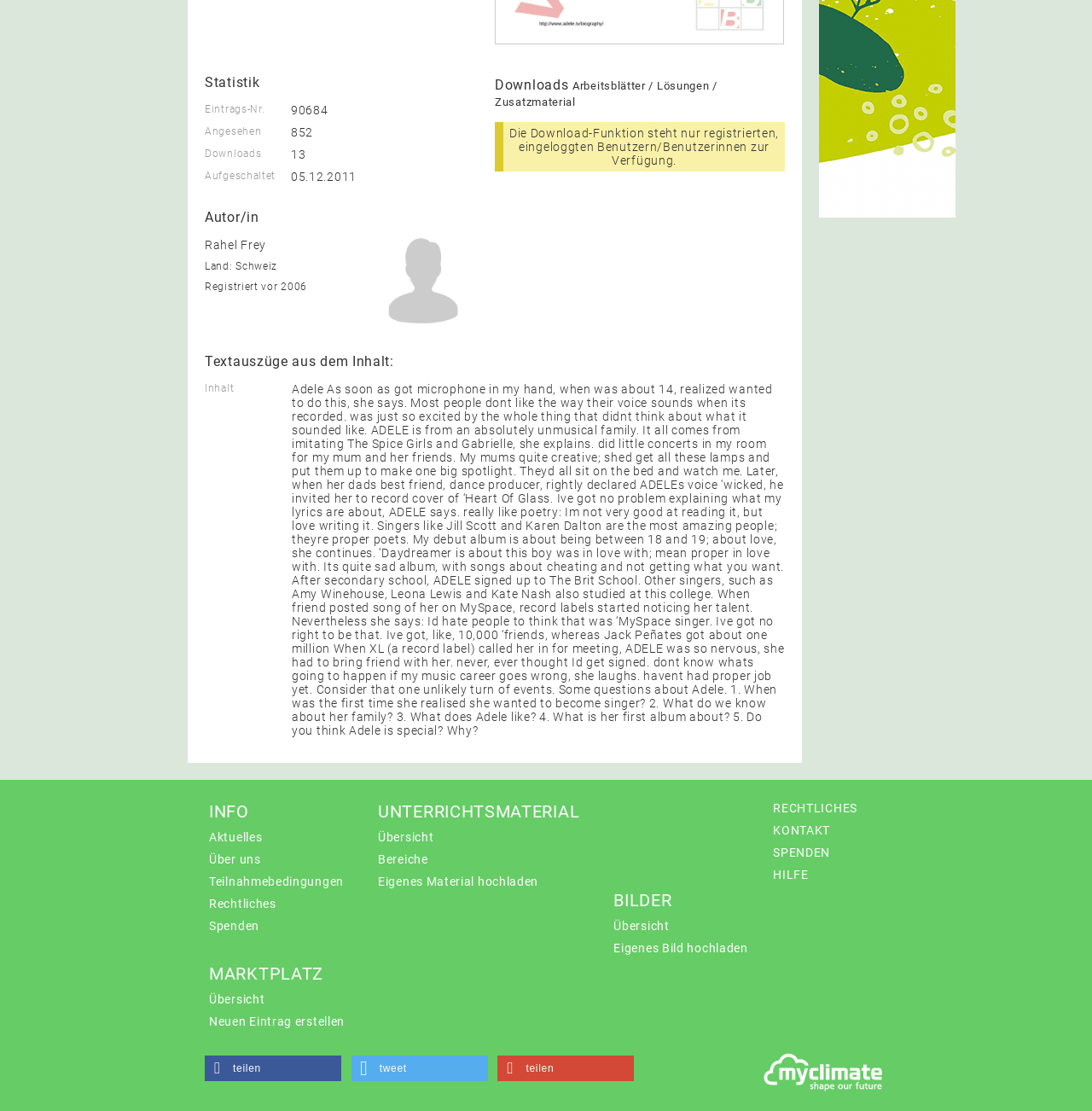From the webpage screenshot, predict the bounding box of the UI element that matches this description: "Übersicht".

[0.558, 0.823, 0.689, 0.843]